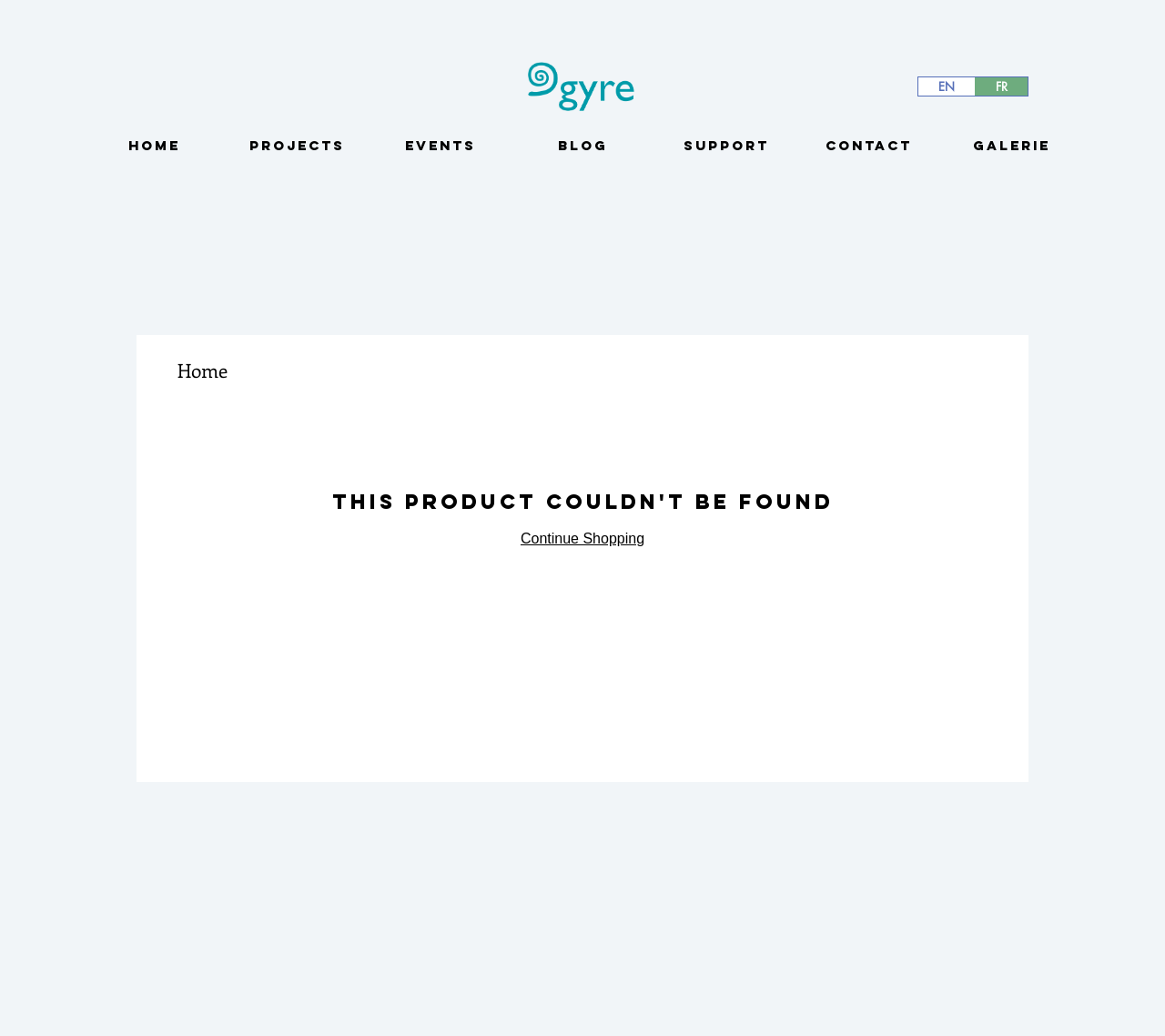Locate the bounding box coordinates of the clickable part needed for the task: "View Services".

None